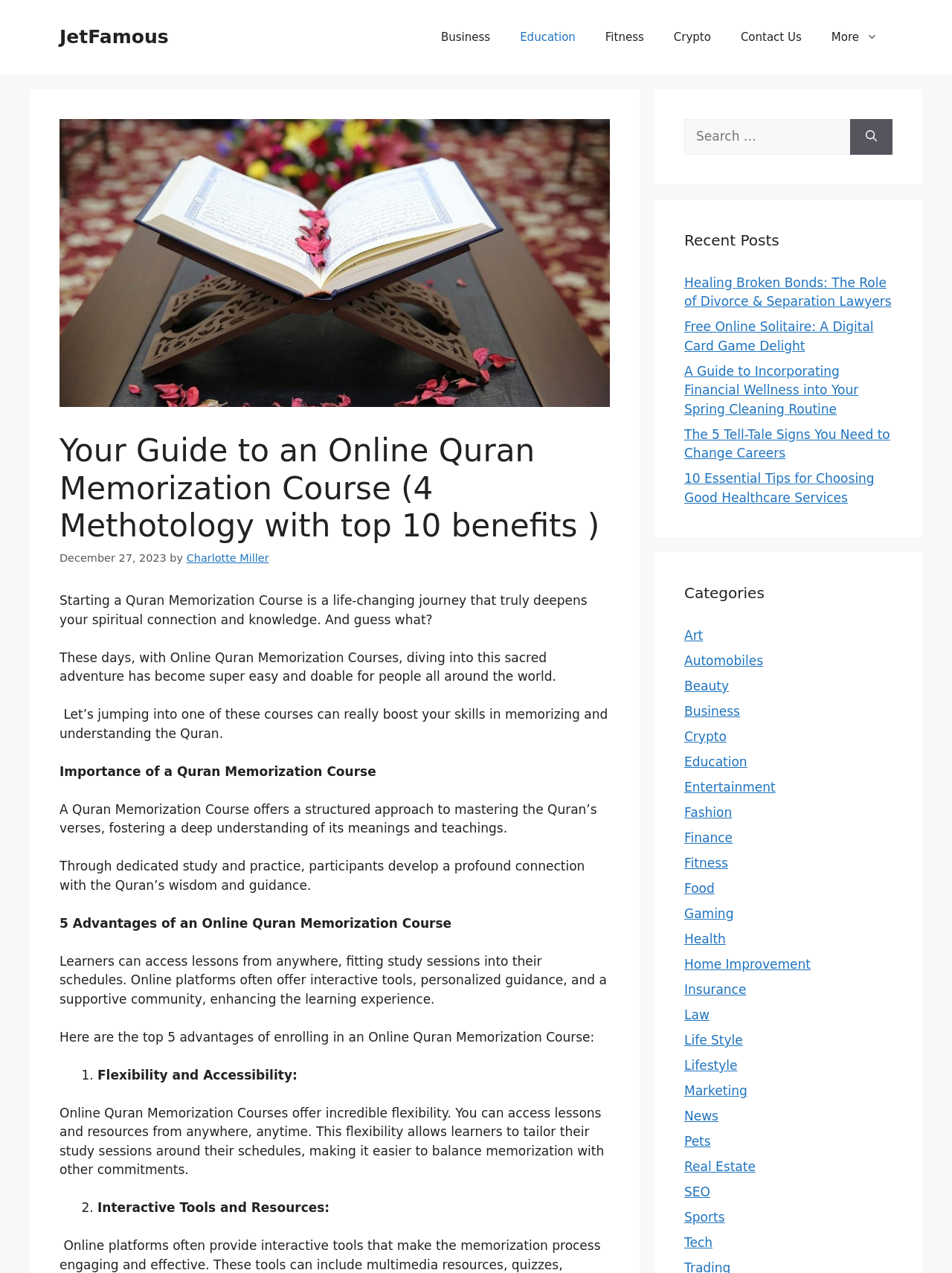Locate the bounding box coordinates of the item that should be clicked to fulfill the instruction: "Click the 'Contact Us' link".

[0.762, 0.012, 0.858, 0.047]